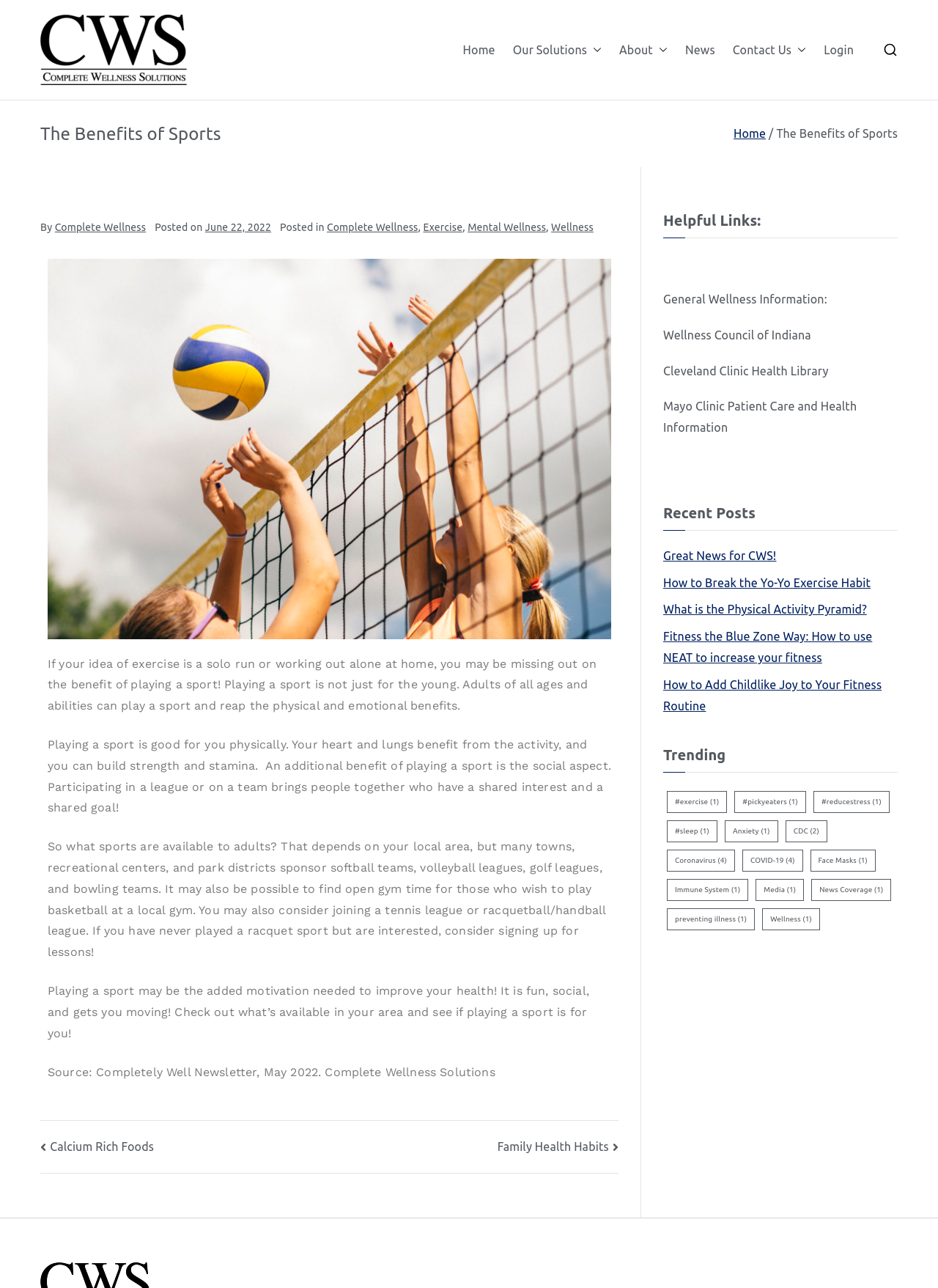Find the bounding box coordinates for the element that must be clicked to complete the instruction: "Click on the 'Home' link". The coordinates should be four float numbers between 0 and 1, indicated as [left, top, right, bottom].

[0.493, 0.031, 0.528, 0.047]